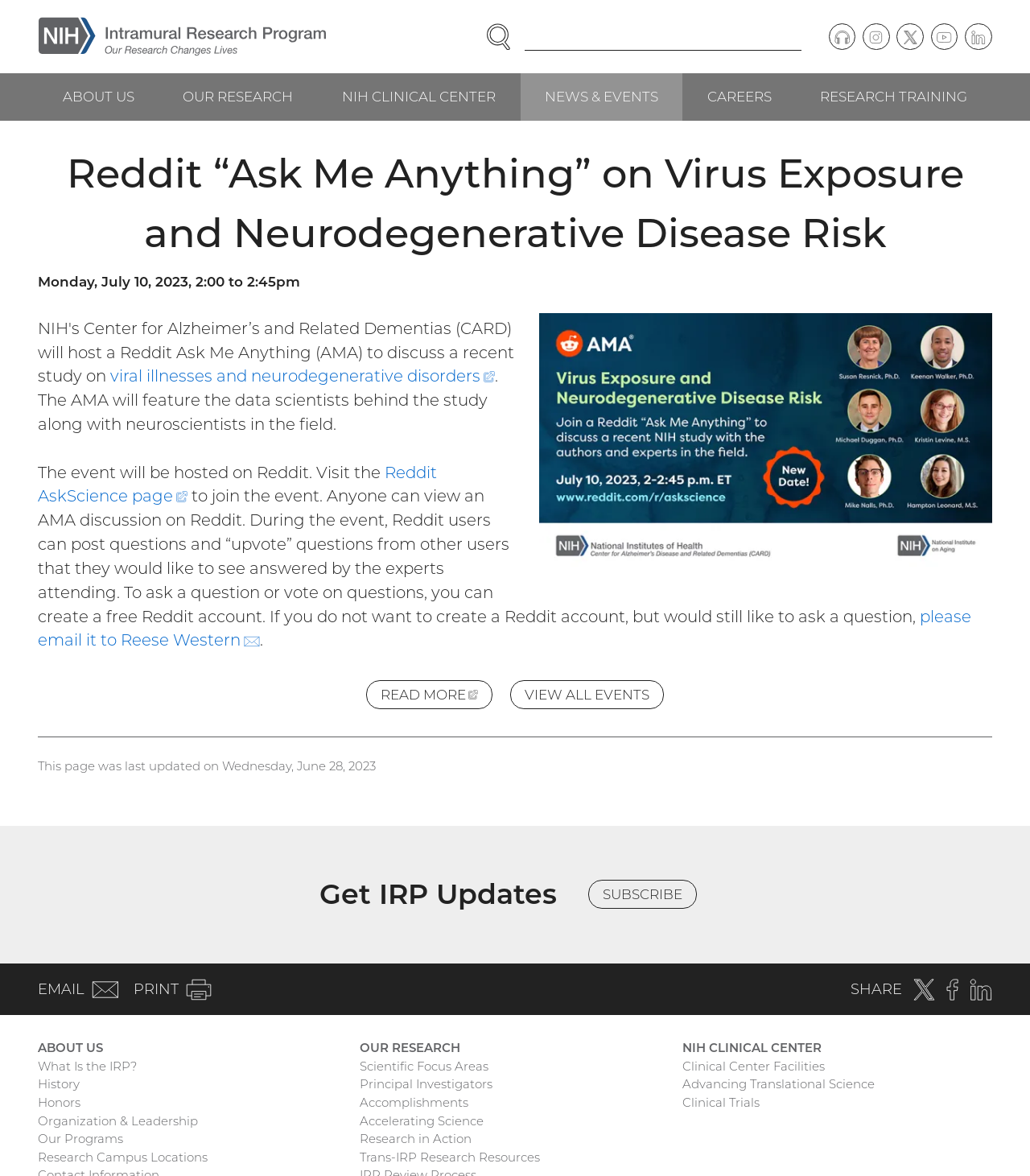What is the topic of the AMA discussion?
Please provide a single word or phrase as your answer based on the image.

viral illnesses and neurodegenerative disorders